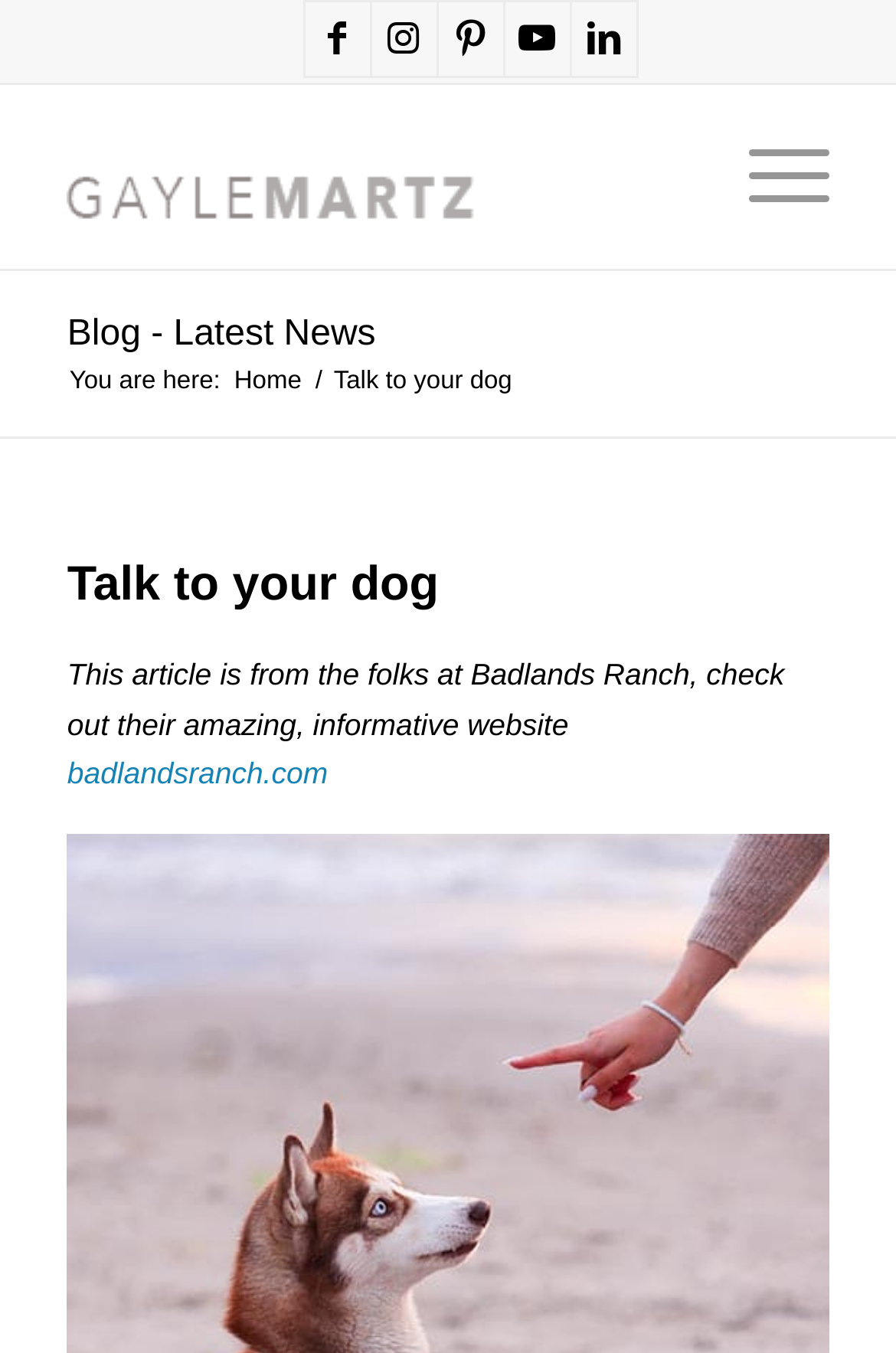What is the name of the website mentioned in the article?
Refer to the image and give a detailed answer to the query.

I read the text in the article and found the mention of 'badlandsranch.com' as an informative website, which is likely related to the topic of the article.